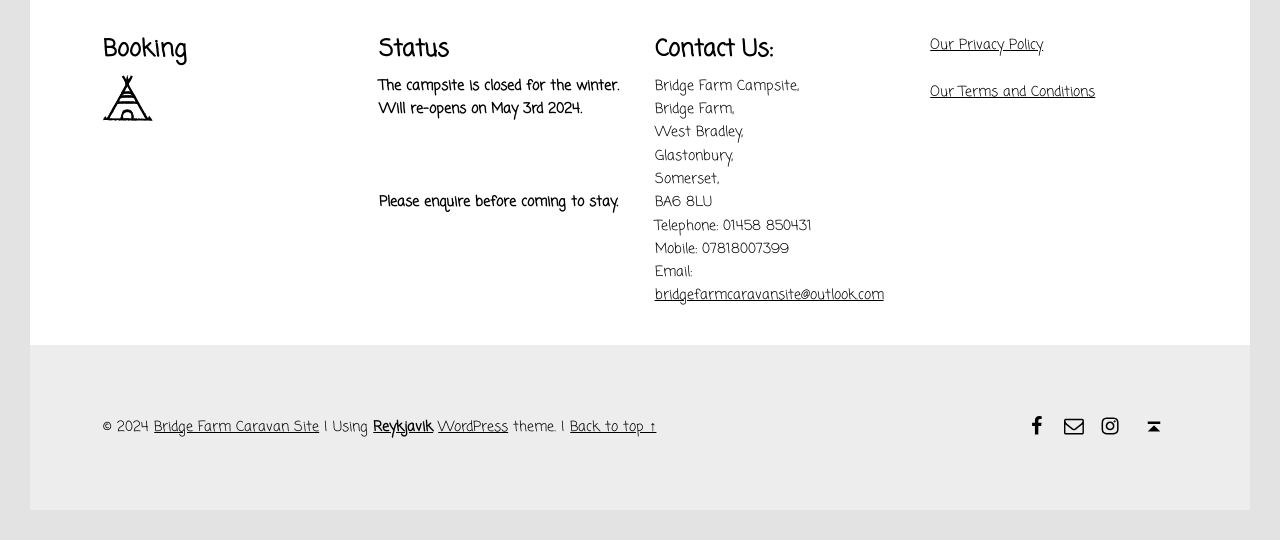Locate the bounding box of the UI element with the following description: "Back to top ↑".

[0.445, 0.77, 0.513, 0.811]